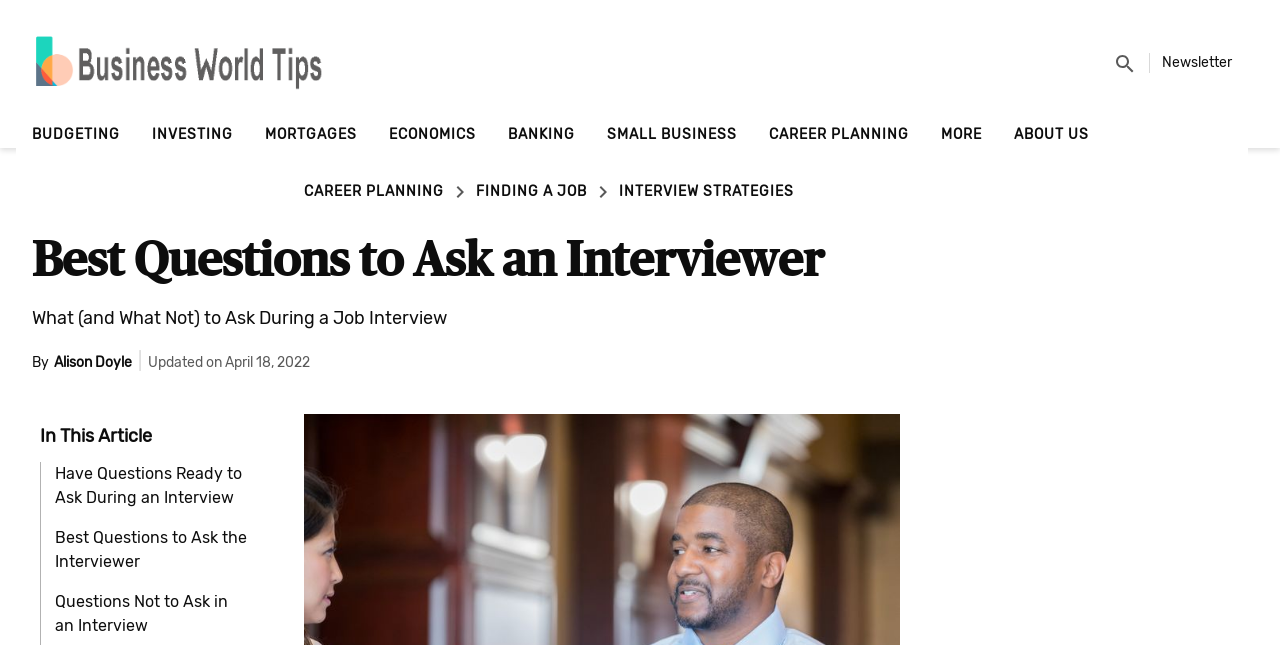Pinpoint the bounding box coordinates of the area that should be clicked to complete the following instruction: "Click on the 'Automotive' link". The coordinates must be given as four float numbers between 0 and 1, i.e., [left, top, right, bottom].

None